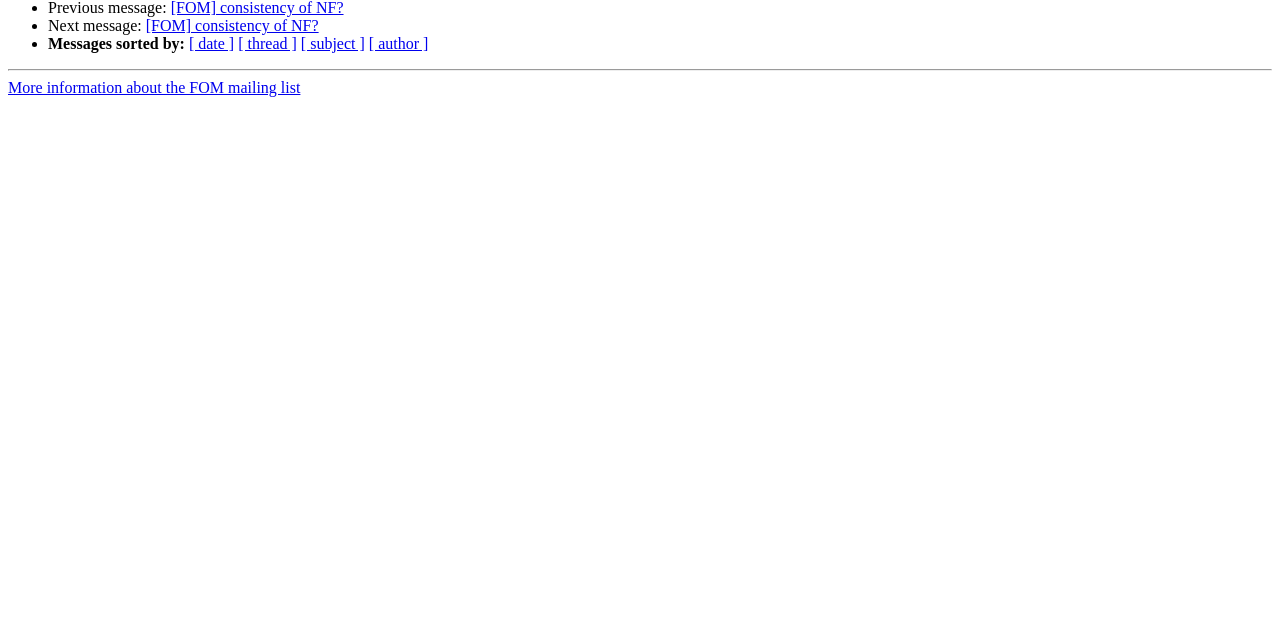Predict the bounding box of the UI element that fits this description: "[ author ]".

[0.288, 0.055, 0.335, 0.082]